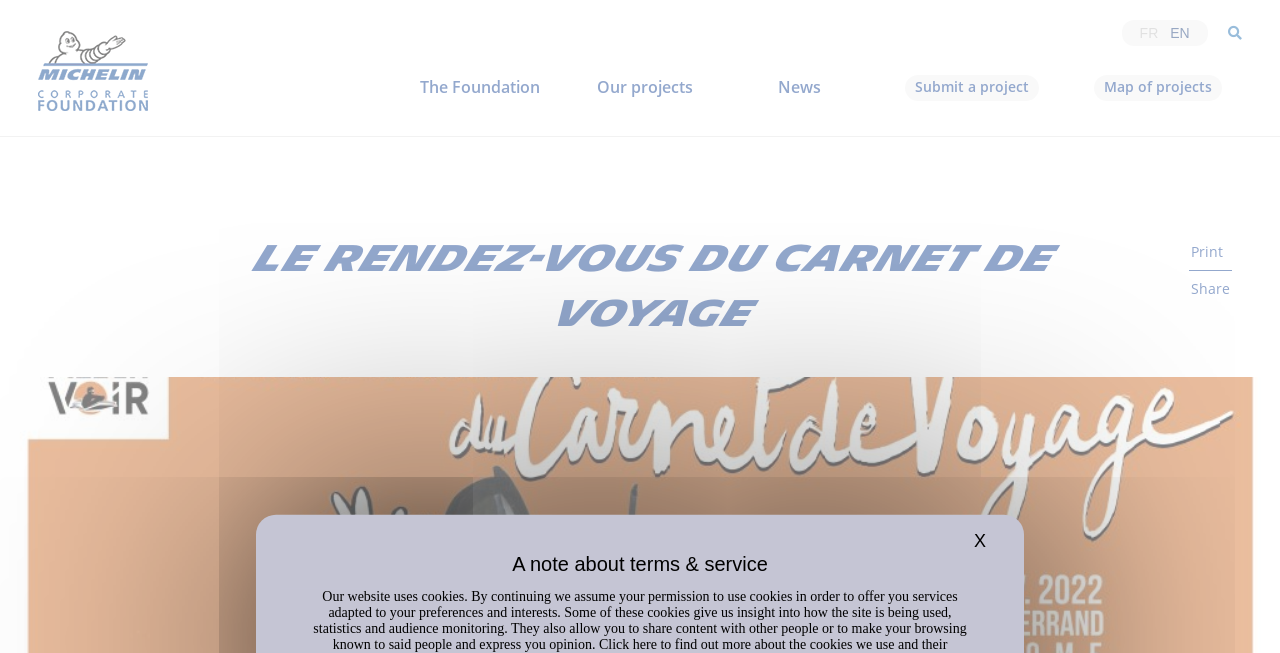Pinpoint the bounding box coordinates of the area that must be clicked to complete this instruction: "Submit a project".

[0.707, 0.115, 0.811, 0.155]